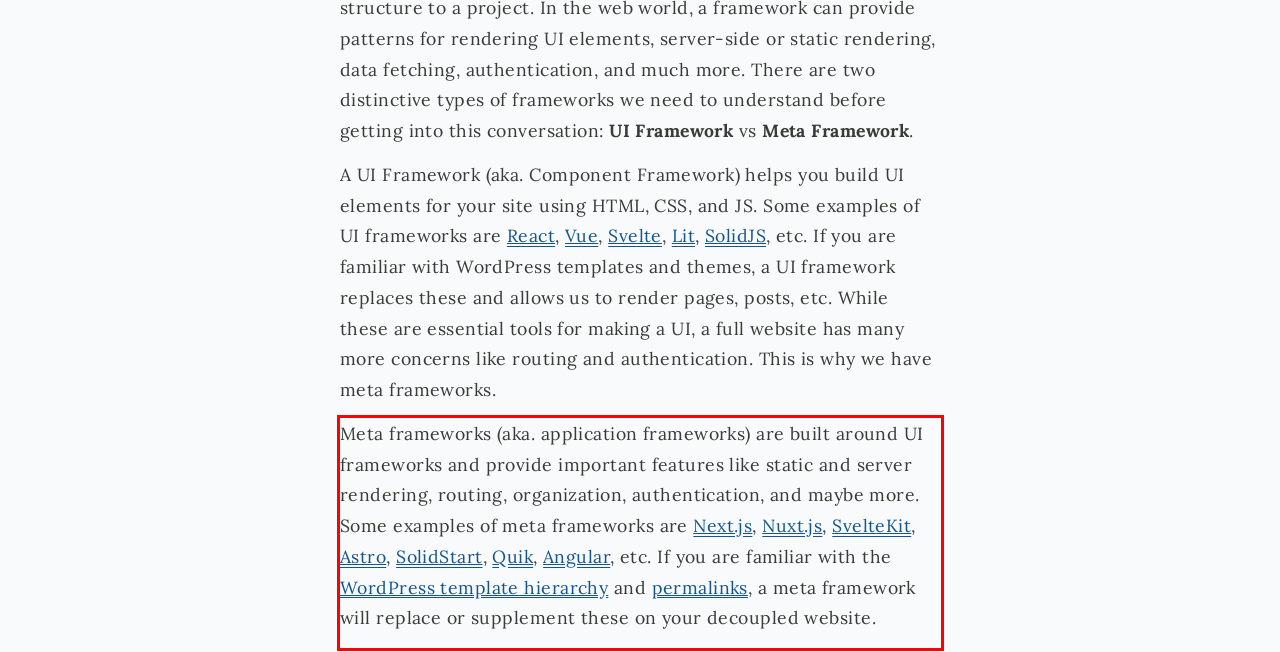Examine the screenshot of the webpage, locate the red bounding box, and perform OCR to extract the text contained within it.

Meta frameworks (aka. application frameworks) are built around UI frameworks and provide important features like static and server rendering, routing, organization, authentication, and maybe more. Some examples of meta frameworks are Next.js, Nuxt.js, SvelteKit, Astro, SolidStart, Quik, Angular, etc. If you are familiar with the WordPress template hierarchy and permalinks, a meta framework will replace or supplement these on your decoupled website.